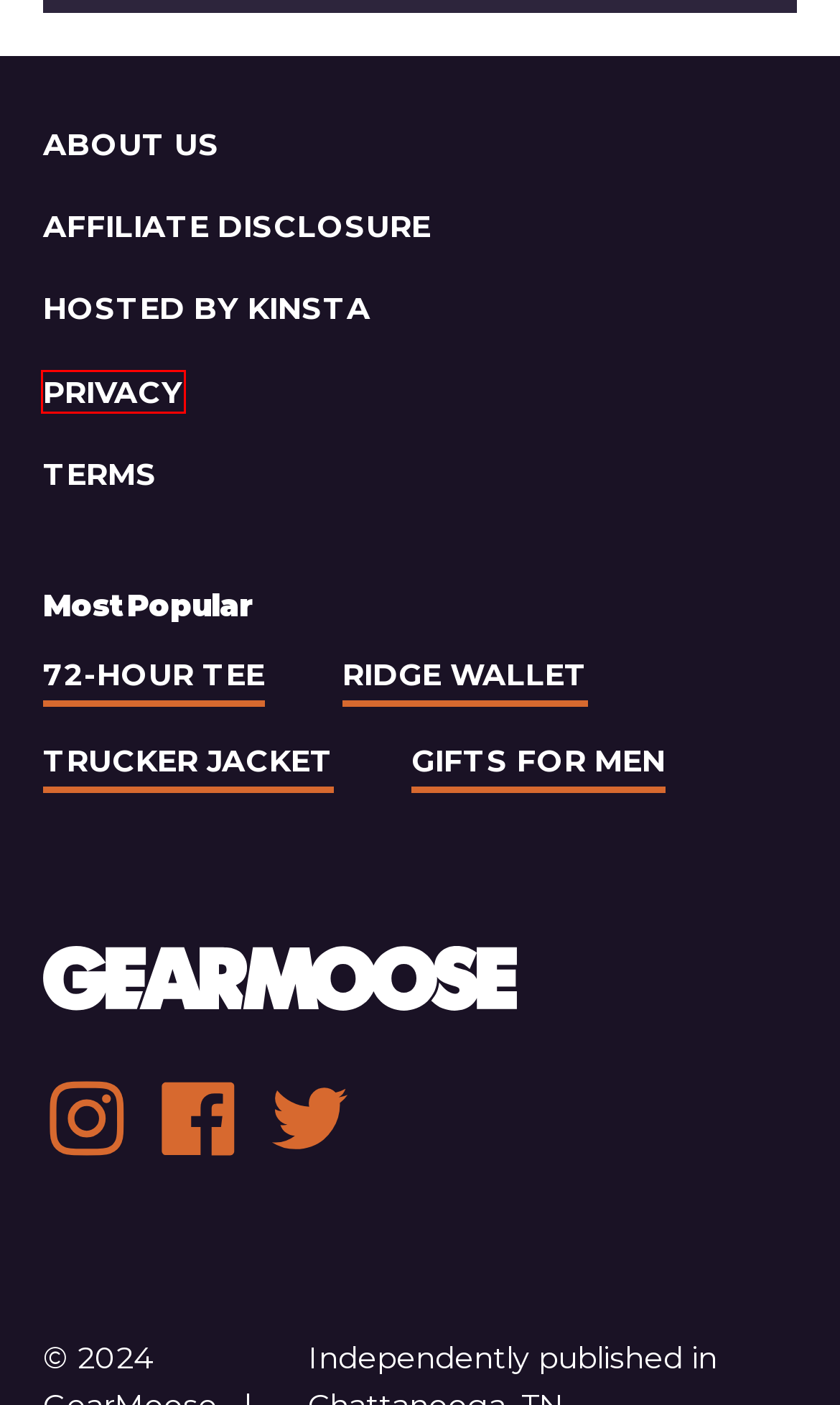You have received a screenshot of a webpage with a red bounding box indicating a UI element. Please determine the most fitting webpage description that matches the new webpage after clicking on the indicated element. The choices are:
A. Terms and Conditions of Use | GearMoose
B. Privacy Policy | GearMoose
C. Managed WordPress Hosting Pricing - Kinsta®
D. Gear | GearMoose
E. 30 Keychain EDC Items To Beef Up Your Keyring | GearMoose
F. Features | GearMoose
G. Home | GearMoose
H. About Us | GearMoose

B